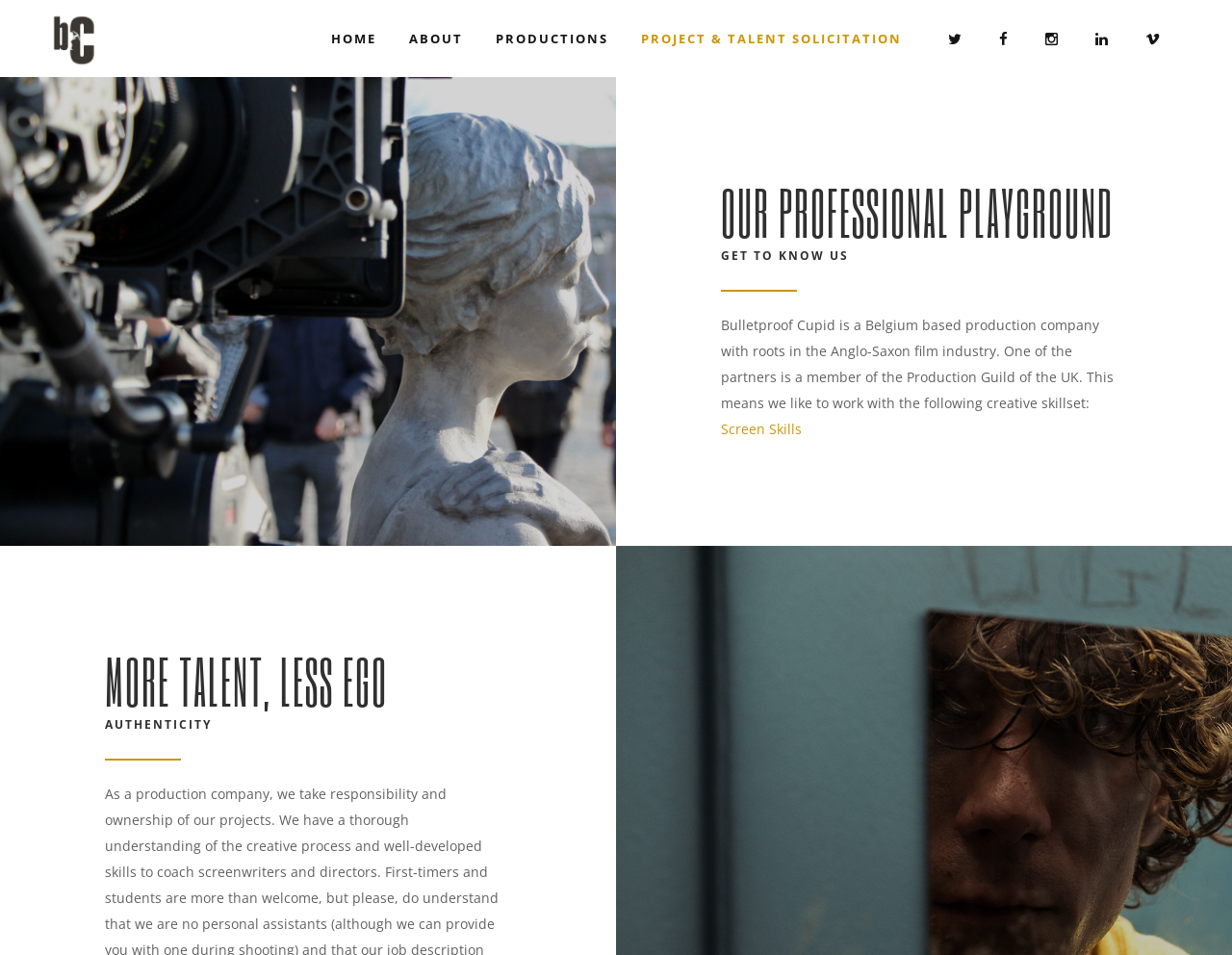What are the main sections on the webpage?
Refer to the image and give a detailed response to the question.

The main sections on the webpage are identified by the links at the top of the page, which include HOME, ABOUT, PRODUCTIONS, and PROJECT & TALENT SOLICITATION. These sections are likely to provide more information about the company and its services.